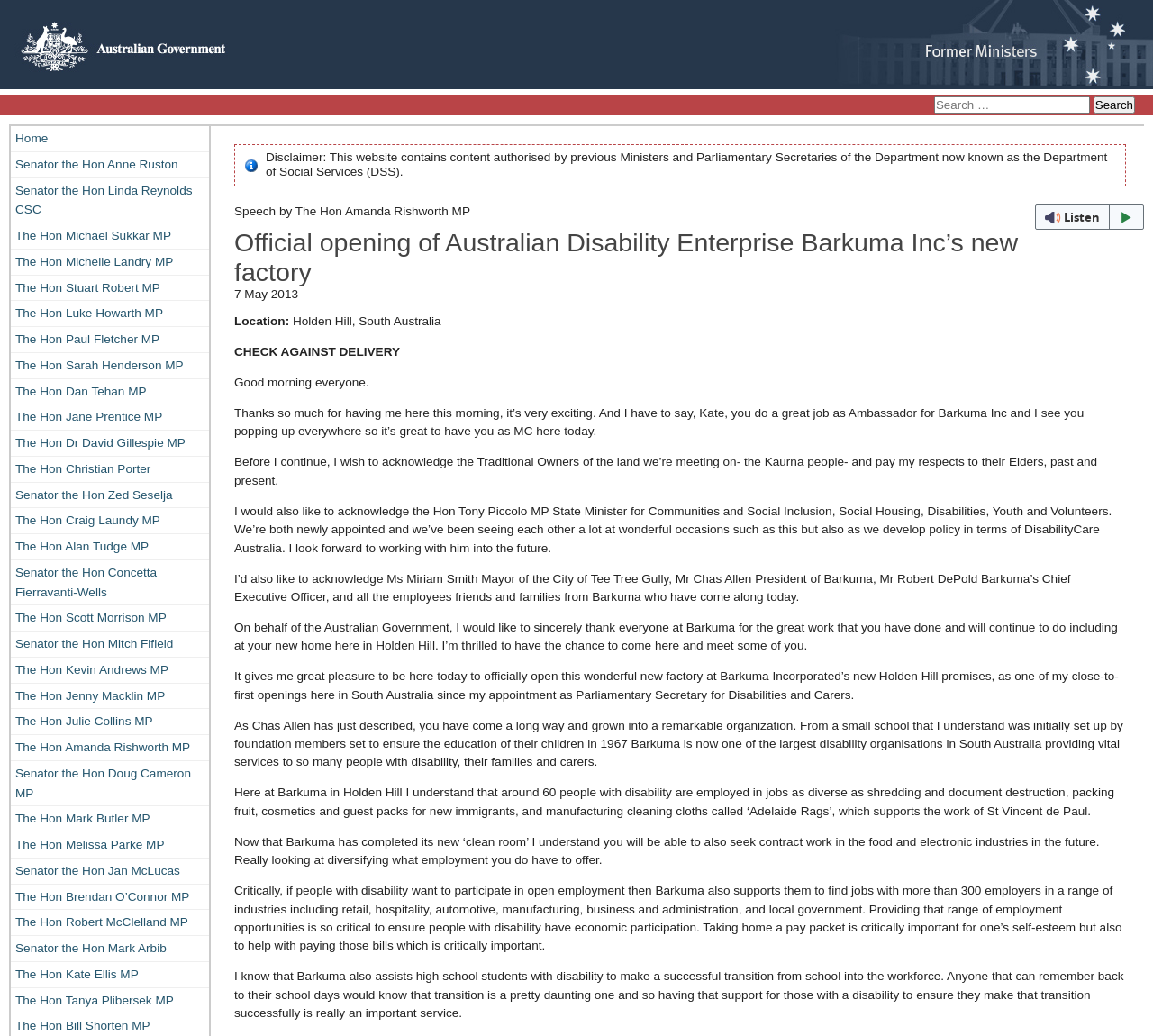Analyze the image and provide a detailed answer to the question: What is the name of the organization being opened?

The question is asking about the name of the organization being opened, which can be found in the text content of the webpage. Specifically, it is mentioned in the sentence 'Official opening of Australian Disability Enterprise Barkuma Inc’s new factory'.